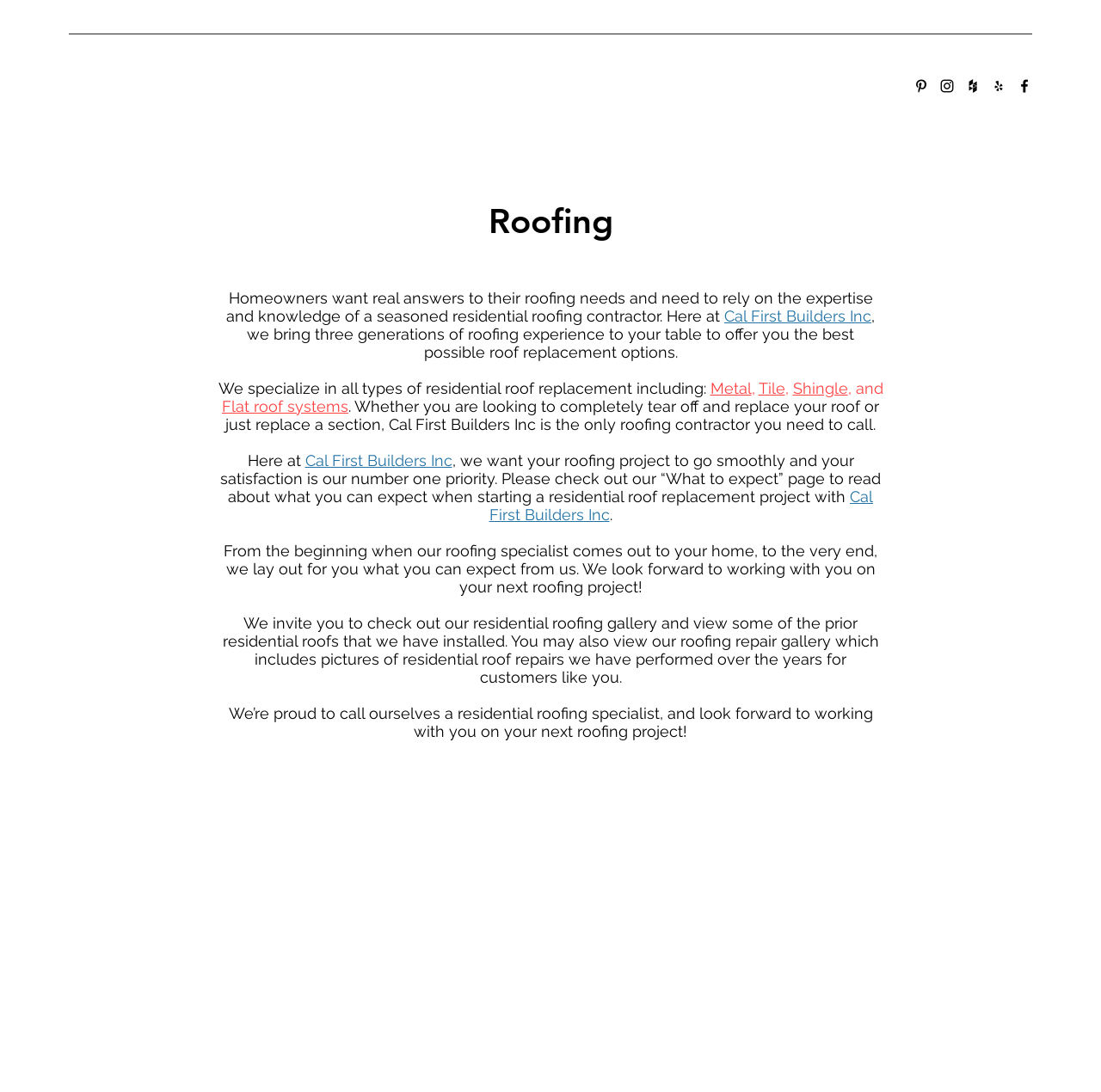Locate the bounding box coordinates of the element to click to perform the following action: 'Call the phone number'. The coordinates should be given as four float values between 0 and 1, in the form of [left, top, right, bottom].

[0.062, 0.009, 0.14, 0.024]